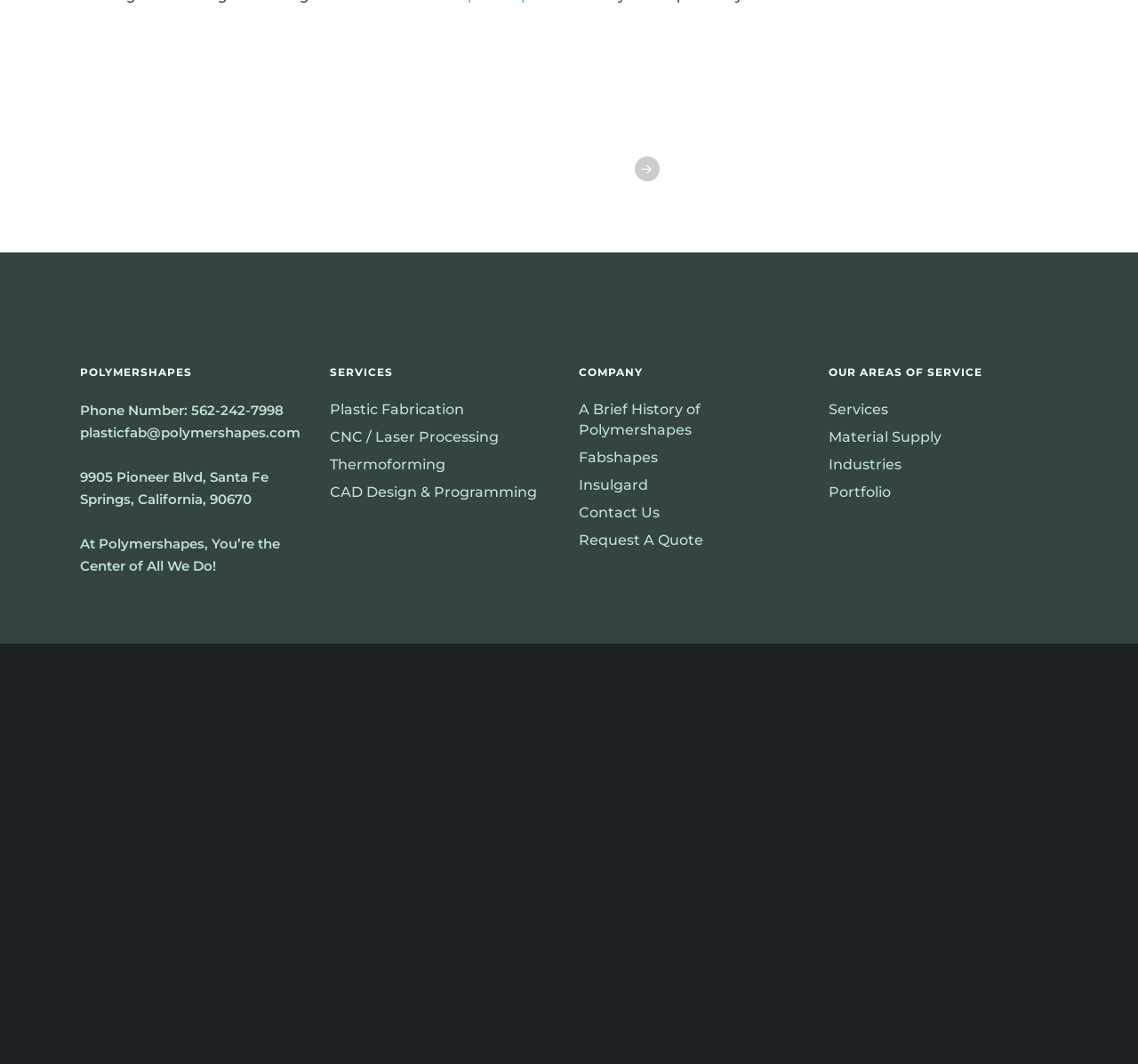What services does the company offer?
Answer the question with a single word or phrase, referring to the image.

Plastic Fabrication, CNC / Laser Processing, Thermoforming, CAD Design & Programming